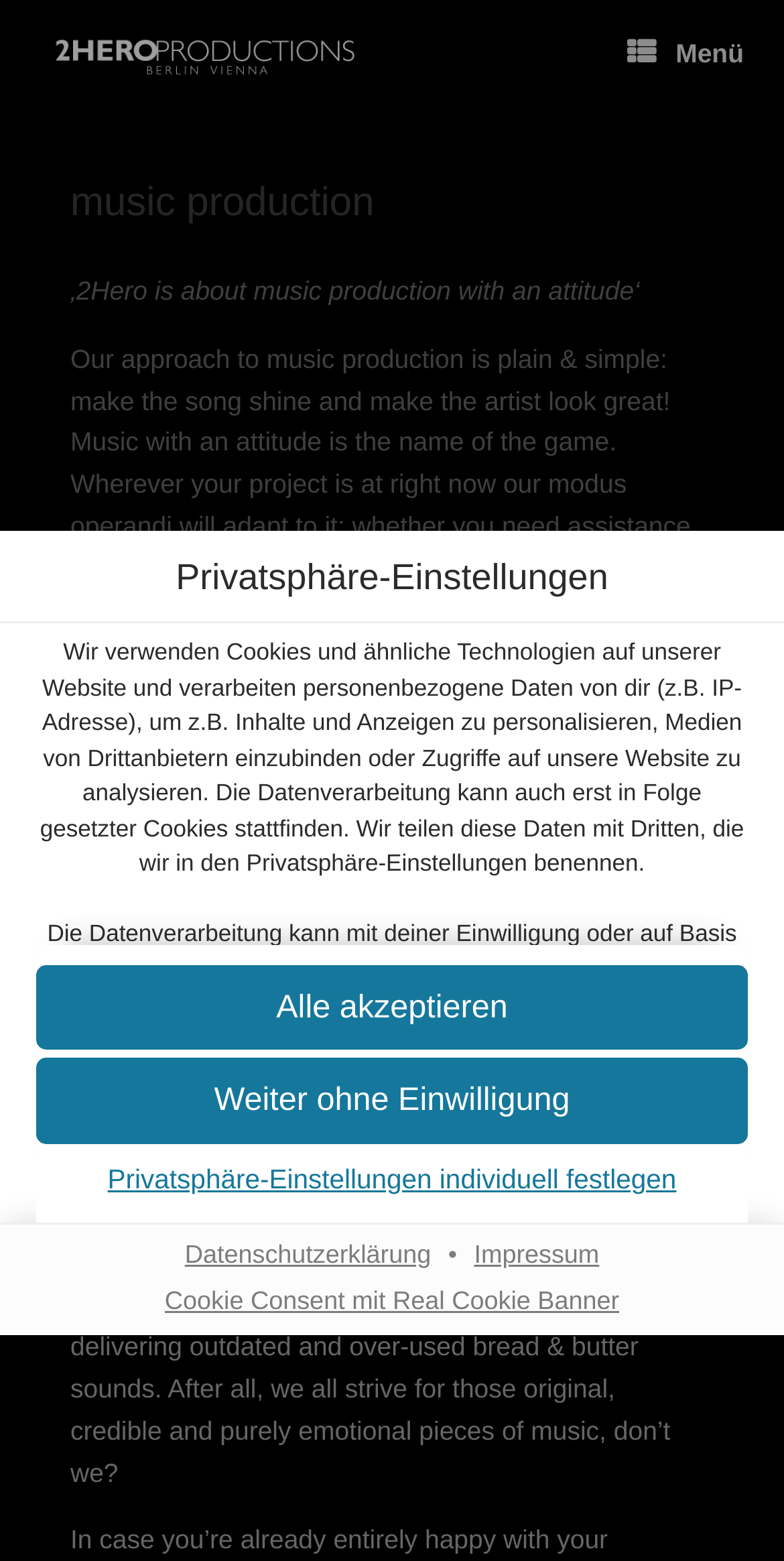How many buttons are there in the privacy settings dialog?
Using the visual information, reply with a single word or short phrase.

3